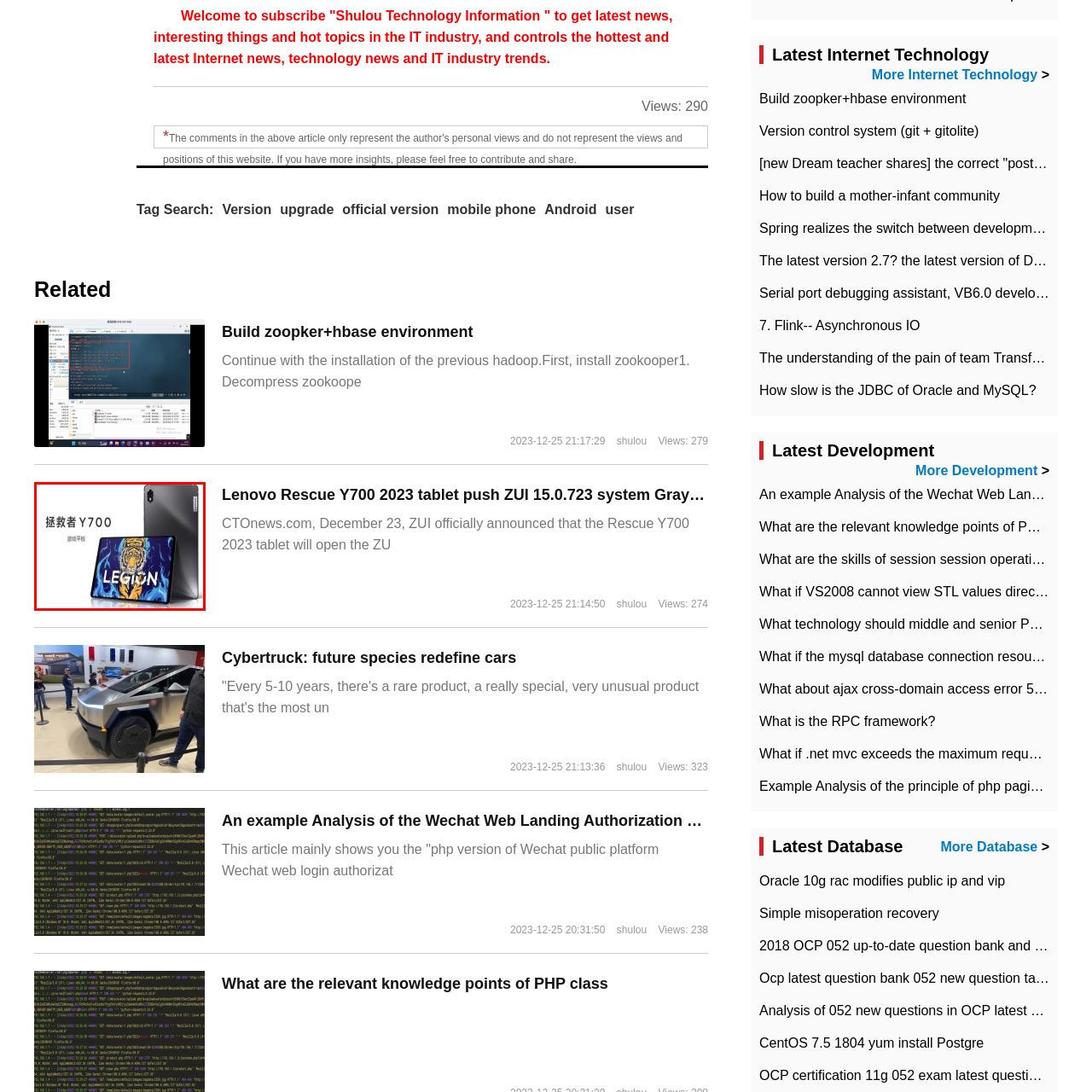What is the purpose of the angled back of the tablet?
Please carefully analyze the image highlighted by the red bounding box and give a thorough response based on the visual information contained within that section.

The caption states that the back of the tablet is elegantly angled for a stylish presentation, implying that the purpose of the angled back is to showcase the device in a visually appealing way.